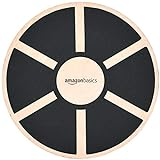Paint a vivid picture of the image with your description.

The image features an Amazon Basics Wood Wobble Balance Board, recognized for its circular design and practical purpose in fitness. The board has a wooden base with a smooth surface, complemented by a durable black non-slip top. This to-the-point fitness tool is ideal for enhancing core strength, coordination, and balance. With dimensions of 16.2 x 16.2 x 3.6 inches, it supports a maximum weight of 265 pounds, making it suitable for both beginners and experienced users. The balance board is versatile, allowing a variety of exercises, including push-ups, planks, and standing balance poses, effectively contributing to overall fitness and rehabilitation efforts. The Amazon Basics brand, known for its reliable and affordable products, ensures that this balance board is a great addition to any gym or home workout space.